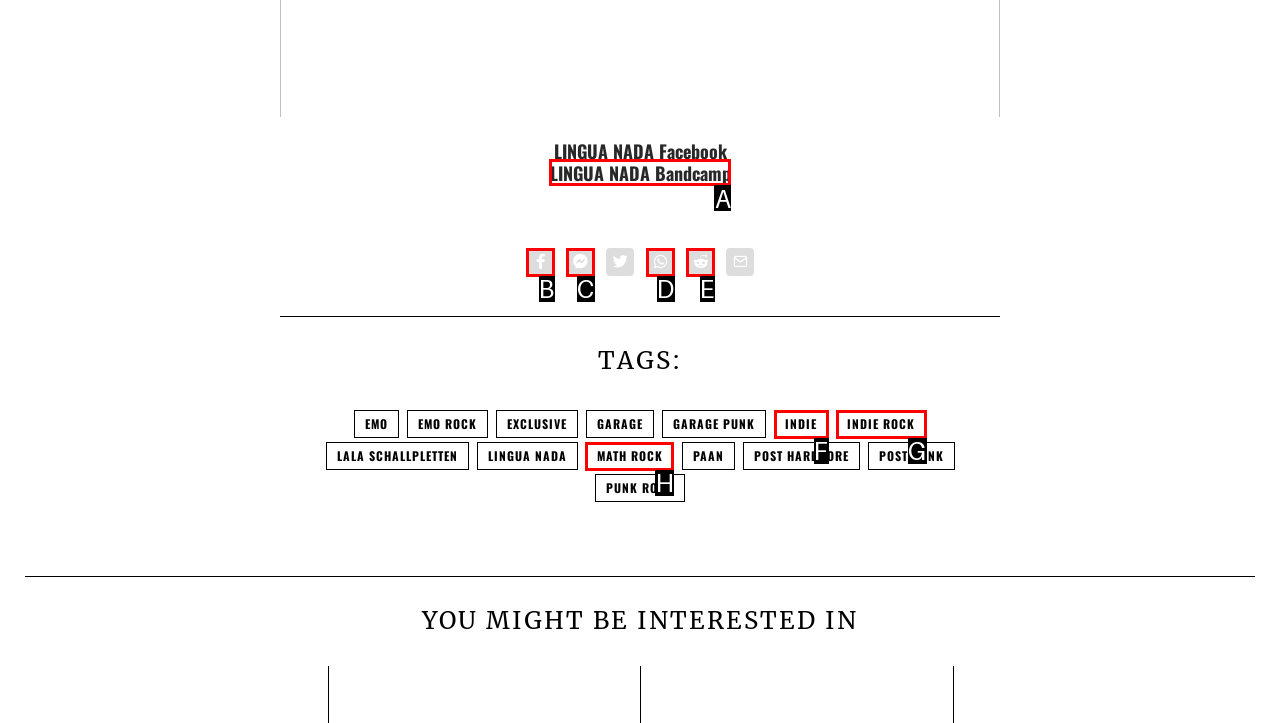Select the appropriate letter to fulfill the given instruction: Explore LINGUA NADA Bandcamp
Provide the letter of the correct option directly.

A